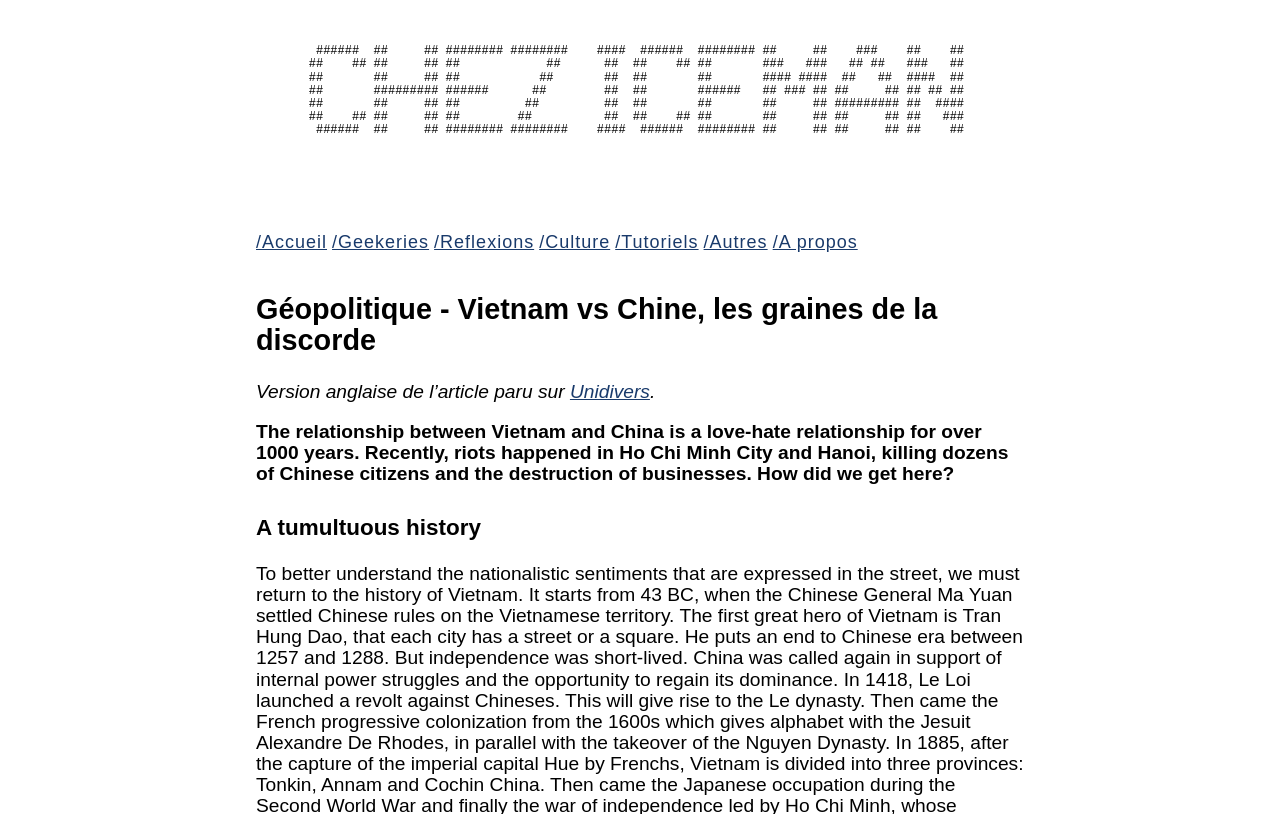Identify the bounding box coordinates of the section that should be clicked to achieve the task described: "learn about geopolitics".

[0.2, 0.361, 0.8, 0.438]